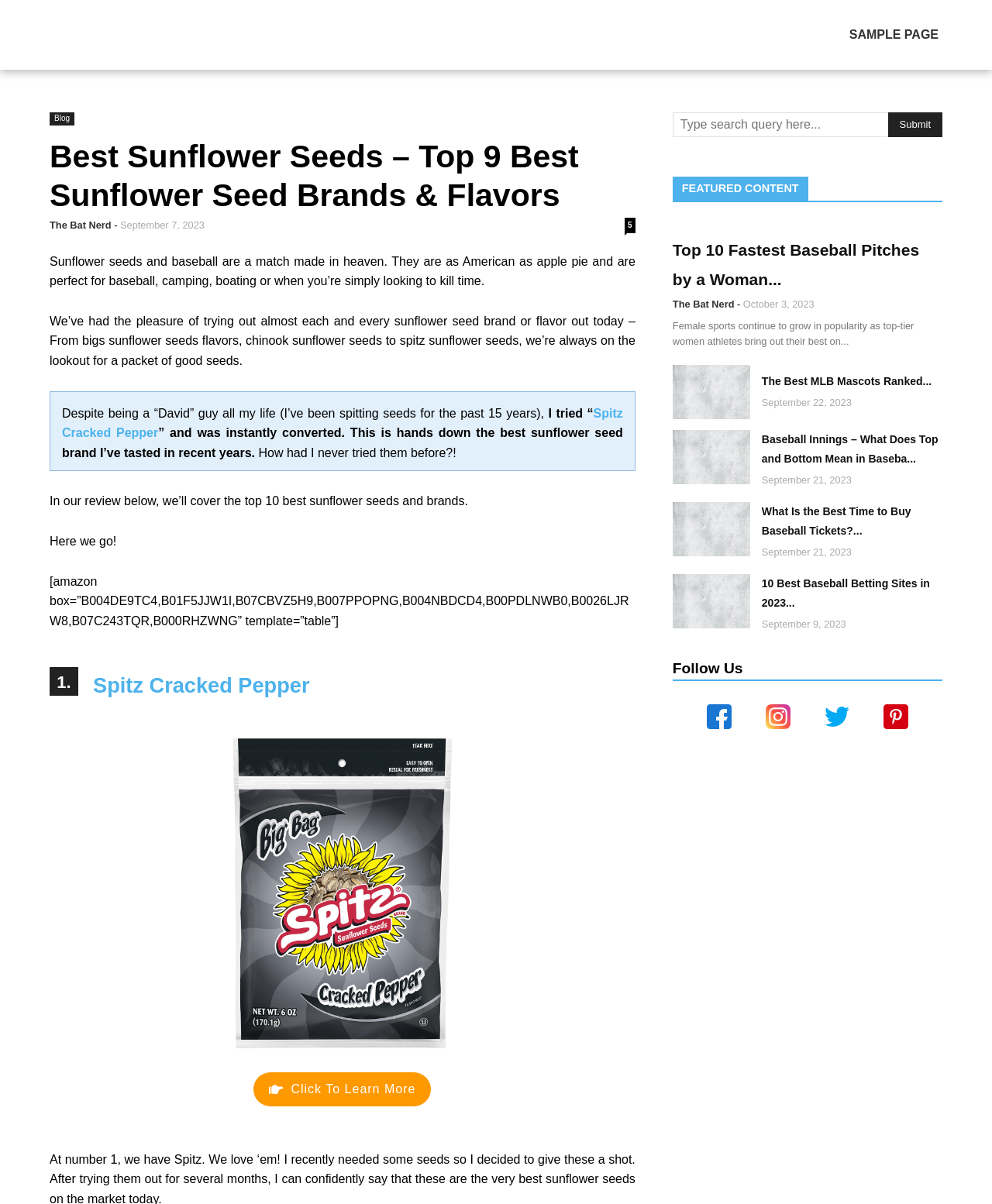Find the bounding box coordinates corresponding to the UI element with the description: "Click To Learn More". The coordinates should be formatted as [left, top, right, bottom], with values as floats between 0 and 1.

[0.256, 0.89, 0.435, 0.919]